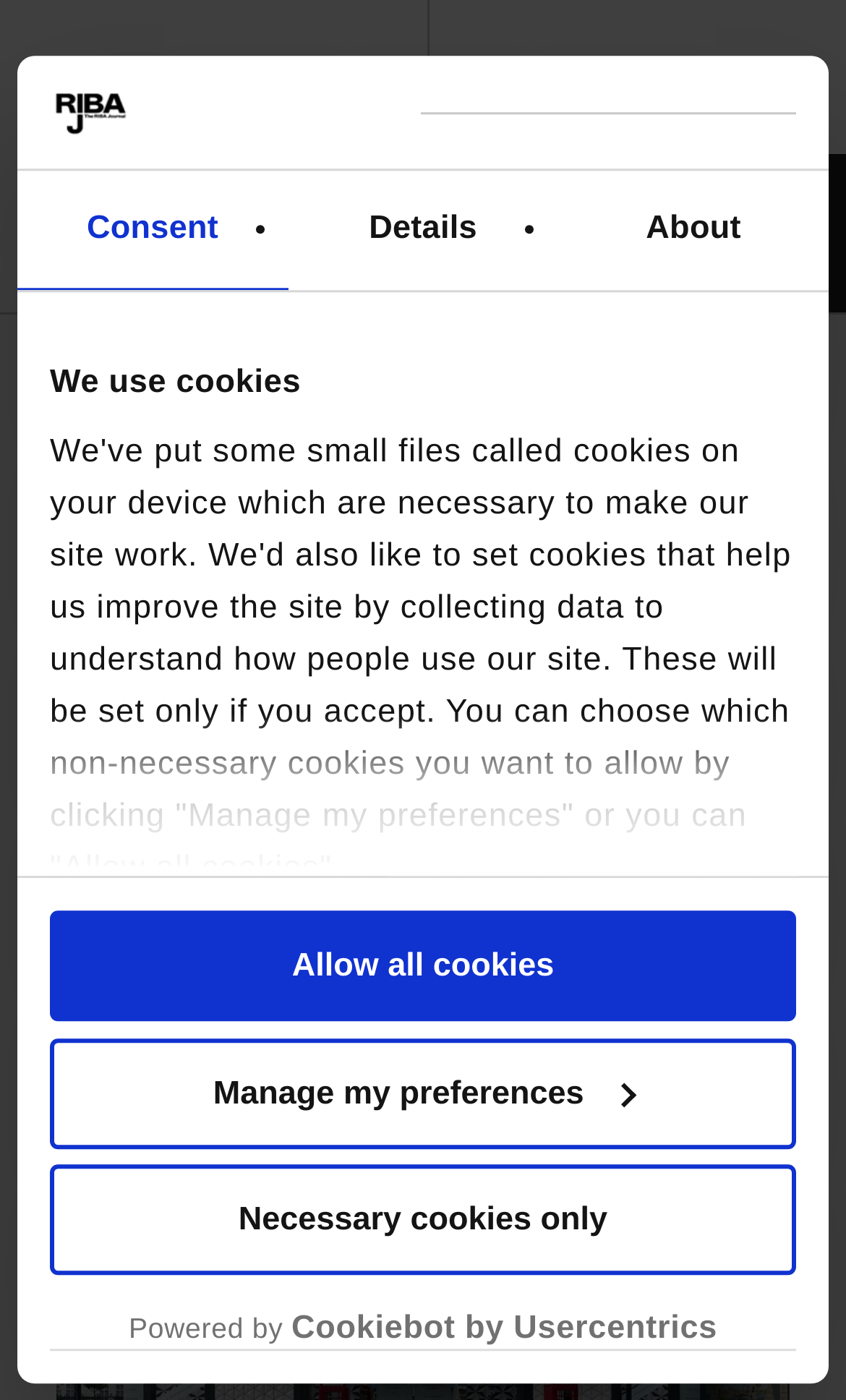Describe all visible elements and their arrangement on the webpage.

The webpage is about Queen's Apartments, a glamorous mixed-use development. At the top, there is a logo and a link to open in a new window. Below the logo, there is a horizontal tab list with three tabs: Consent, Details, and About. The Consent tab is selected by default, and it displays a message about using cookies on the website. The message explains that necessary cookies are used to make the site work, and optional cookies can be allowed to improve the site. There are three buttons to manage cookie preferences: Necessary cookies only, Manage my preferences, and Allow all cookies.

On the top right, there is a link to RIBAJ and a login button. Below the login button, there is a primary navigation menu with a hamburger icon. The navigation menu is not expanded by default.

In the main content area, there is a header section with links to Buildings and Mixed-use, and a heading that reads "Queen's Apartments". Below the header, there is a paragraph that summarizes the development as "A glamorous mixed-use development".

At the bottom of the page, there is a footer section with a timestamp of "18 May 2015".